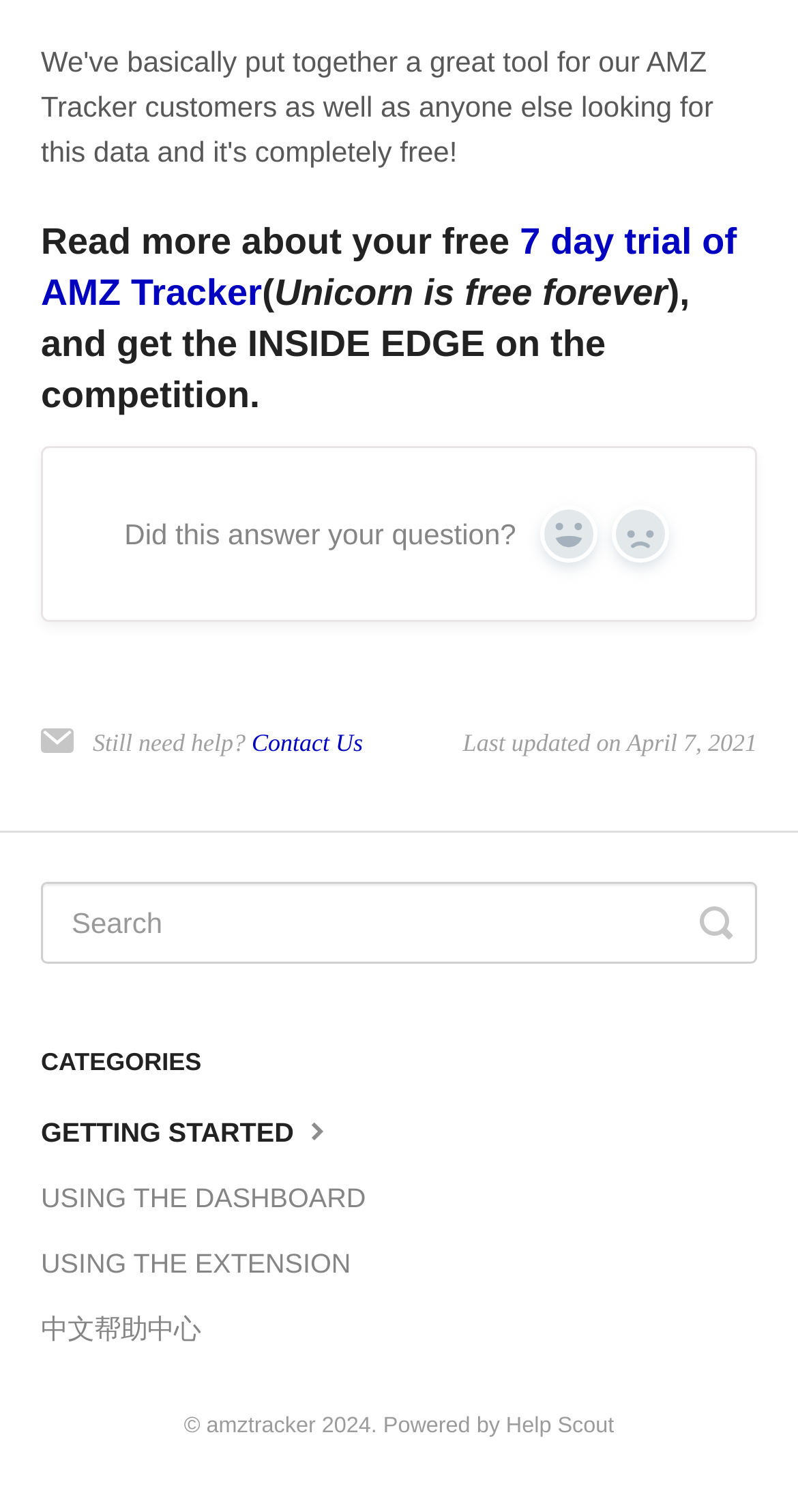Can you provide the bounding box coordinates for the element that should be clicked to implement the instruction: "Click the 'Yes' button"?

[0.677, 0.334, 0.749, 0.372]